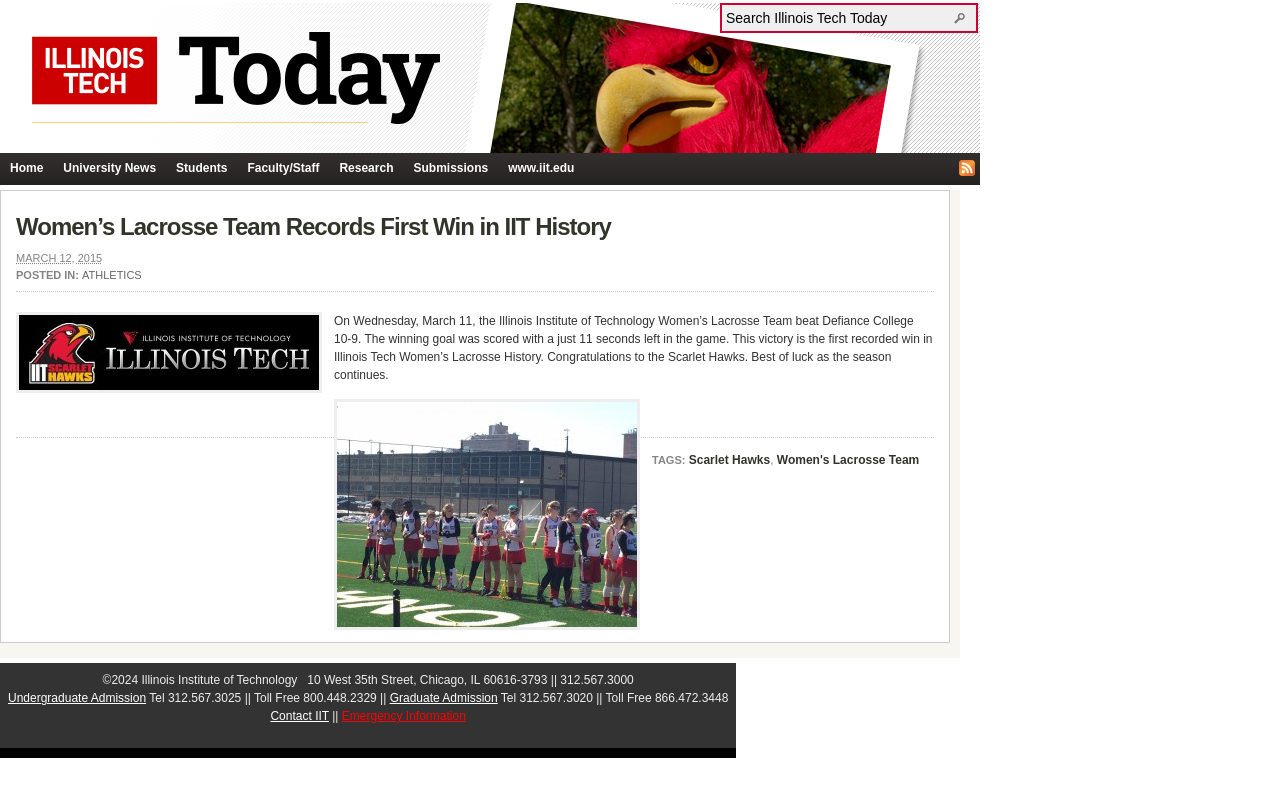Point out the bounding box coordinates of the section to click in order to follow this instruction: "Search Illinois Tech Today".

[0.567, 0.013, 0.744, 0.033]